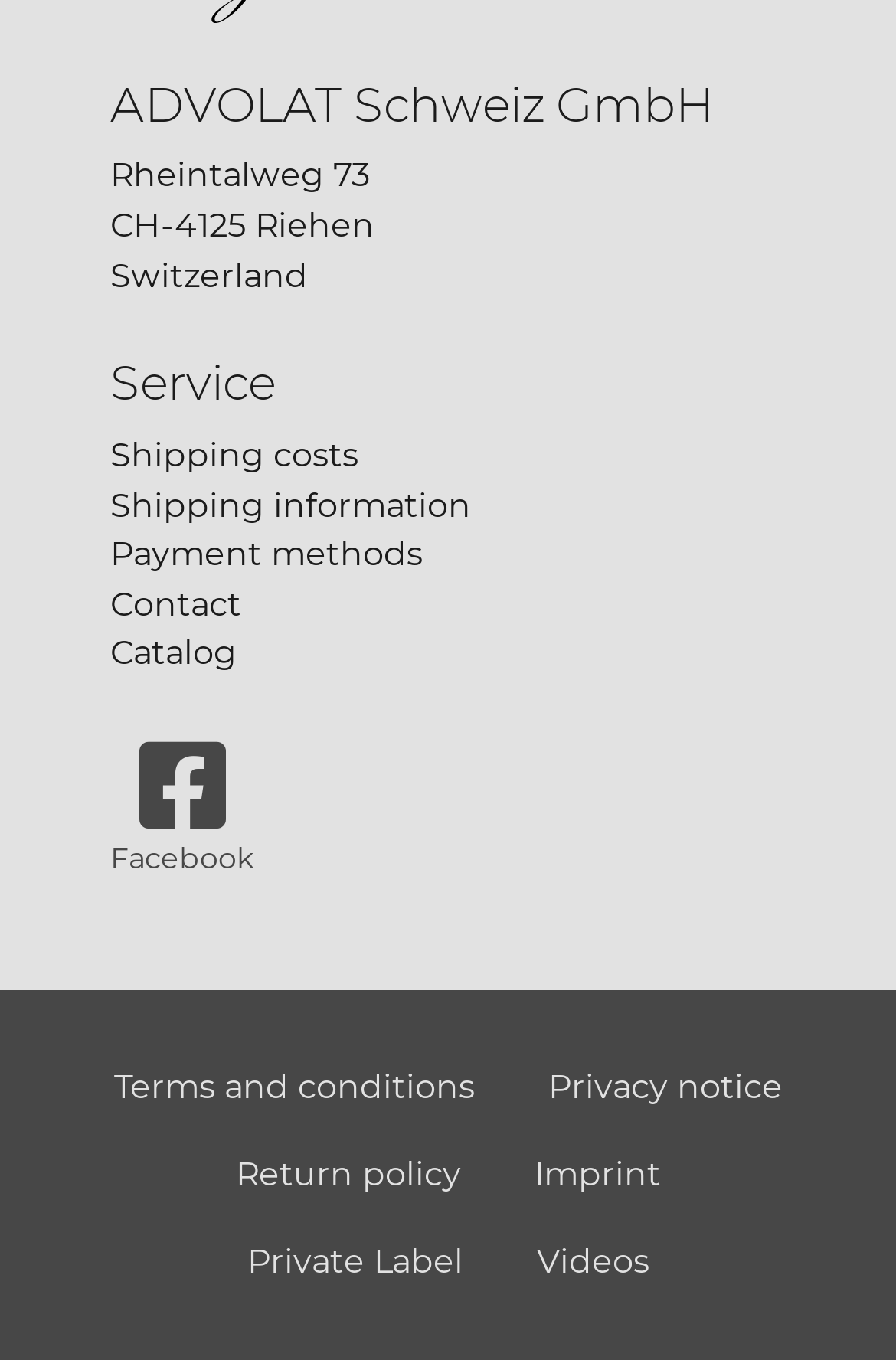How many links are there at the bottom of the webpage?
Using the image as a reference, answer with just one word or a short phrase.

5